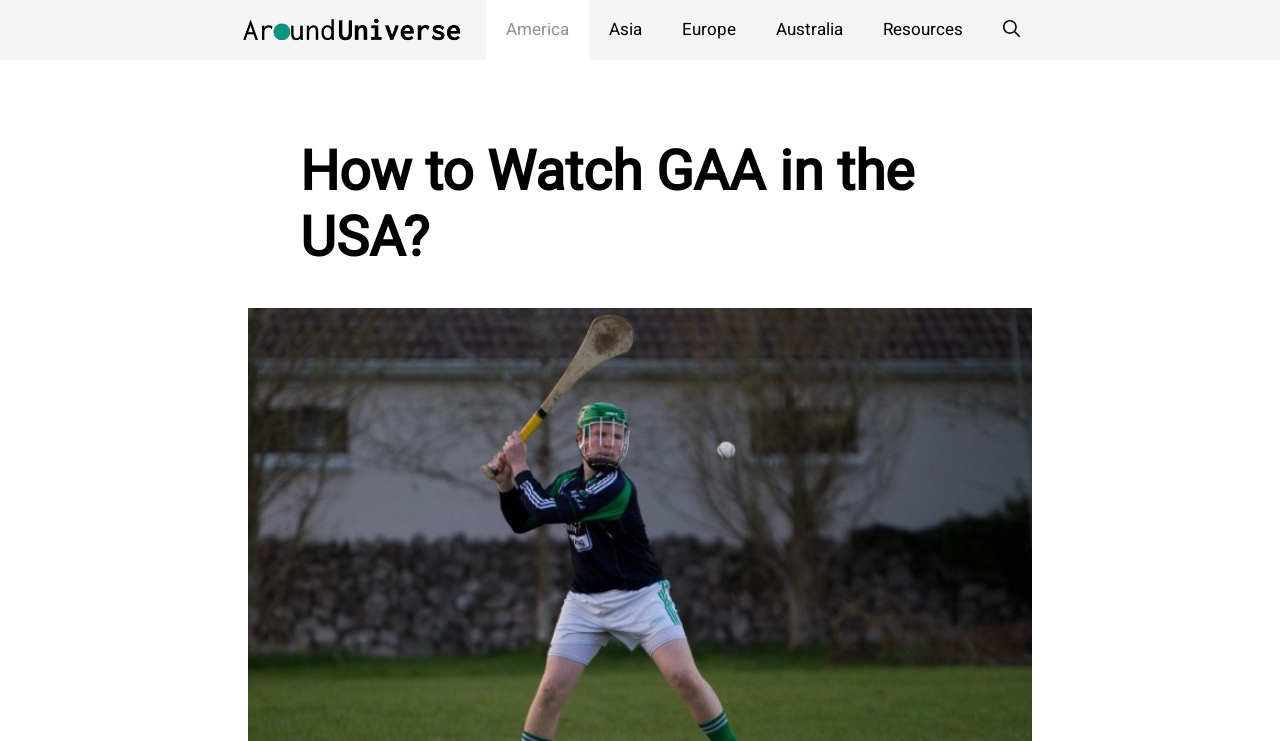Please pinpoint the bounding box coordinates for the region I should click to adhere to this instruction: "read the article about how to watch GAA in the USA".

[0.234, 0.189, 0.766, 0.367]